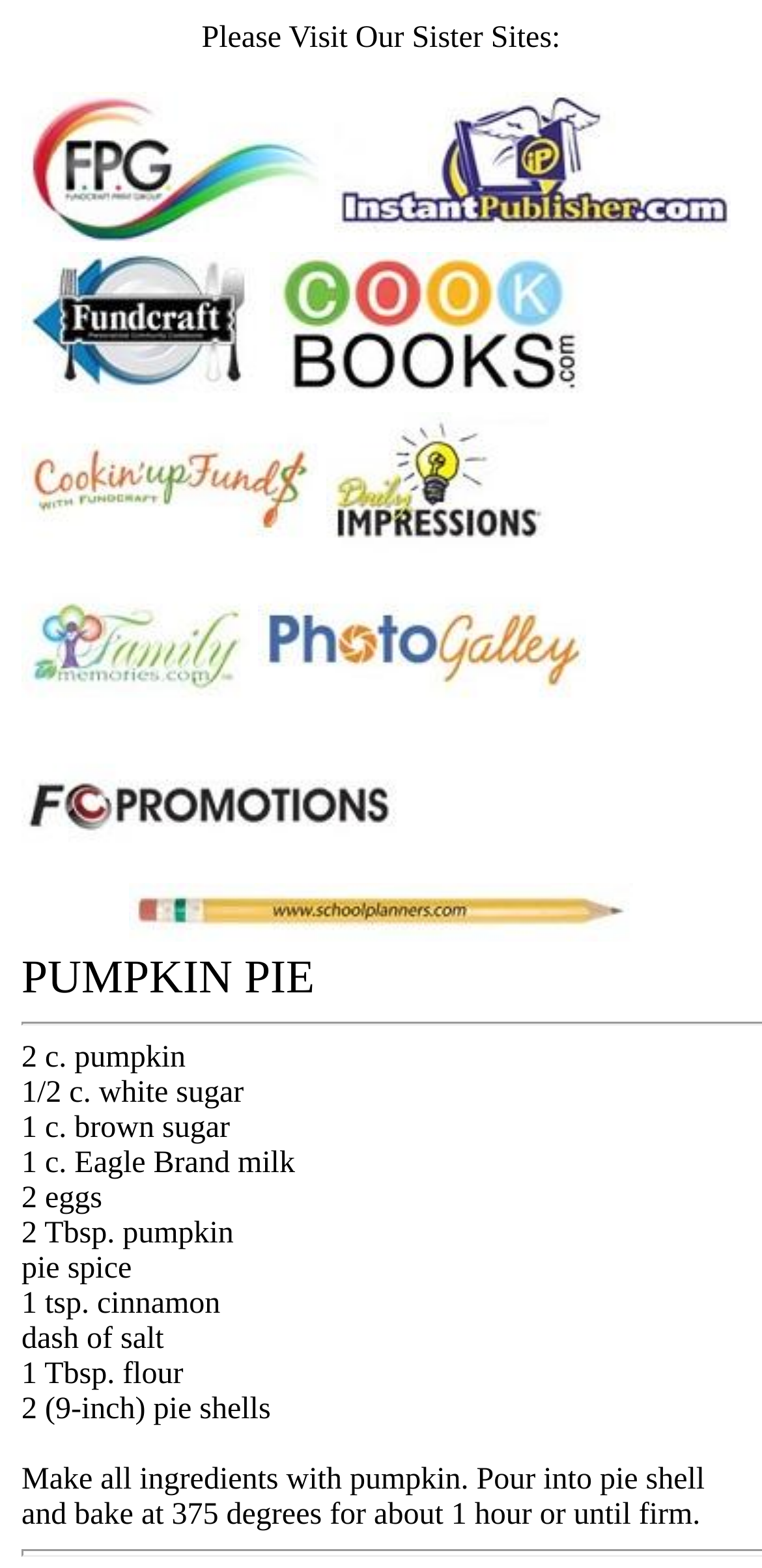How many pie shells are needed?
Please provide a full and detailed response to the question.

I looked at the ingredients and found that the recipe requires '2 (9-inch) pie shells'.